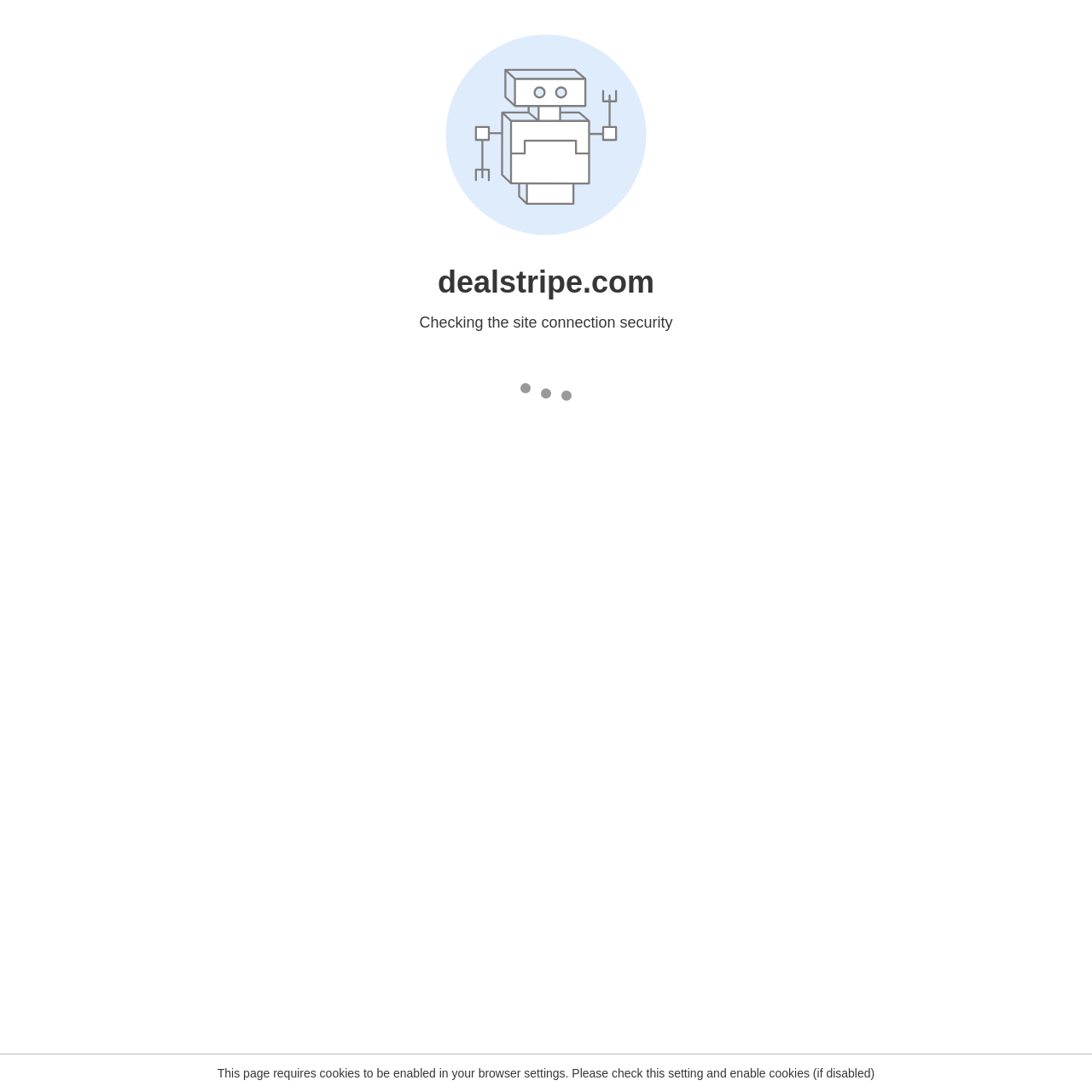Please provide a detailed answer to the question below based on the screenshot: 
What is the name of the company that acquired Heroku in 2010?

According to the article, Salesforce acquired Heroku in 2010 for $212 million, and subsequently introduced support for Node.js and Clojure and Heroku for Facebook.